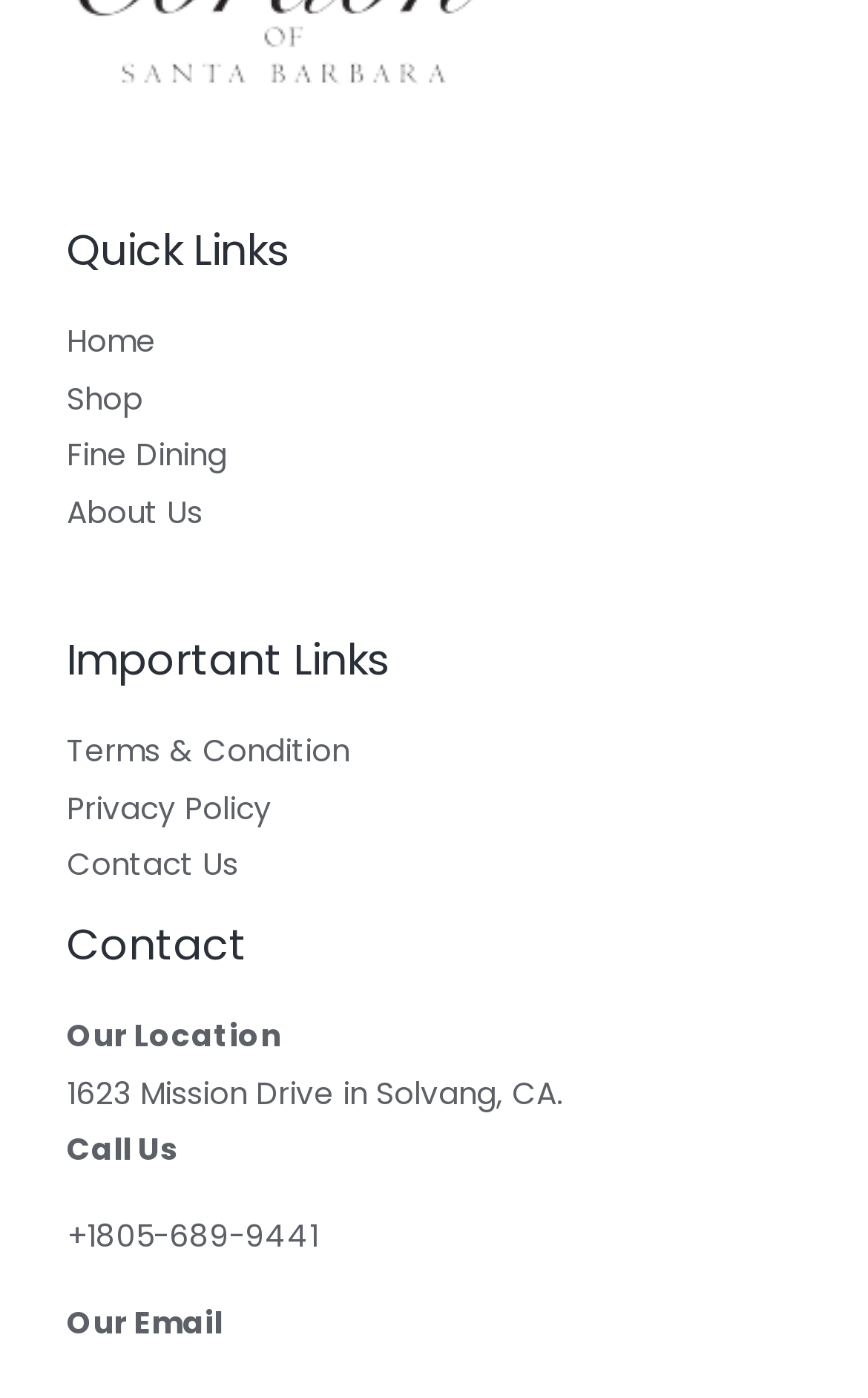How many quick links are available?
Based on the image, provide a one-word or brief-phrase response.

4